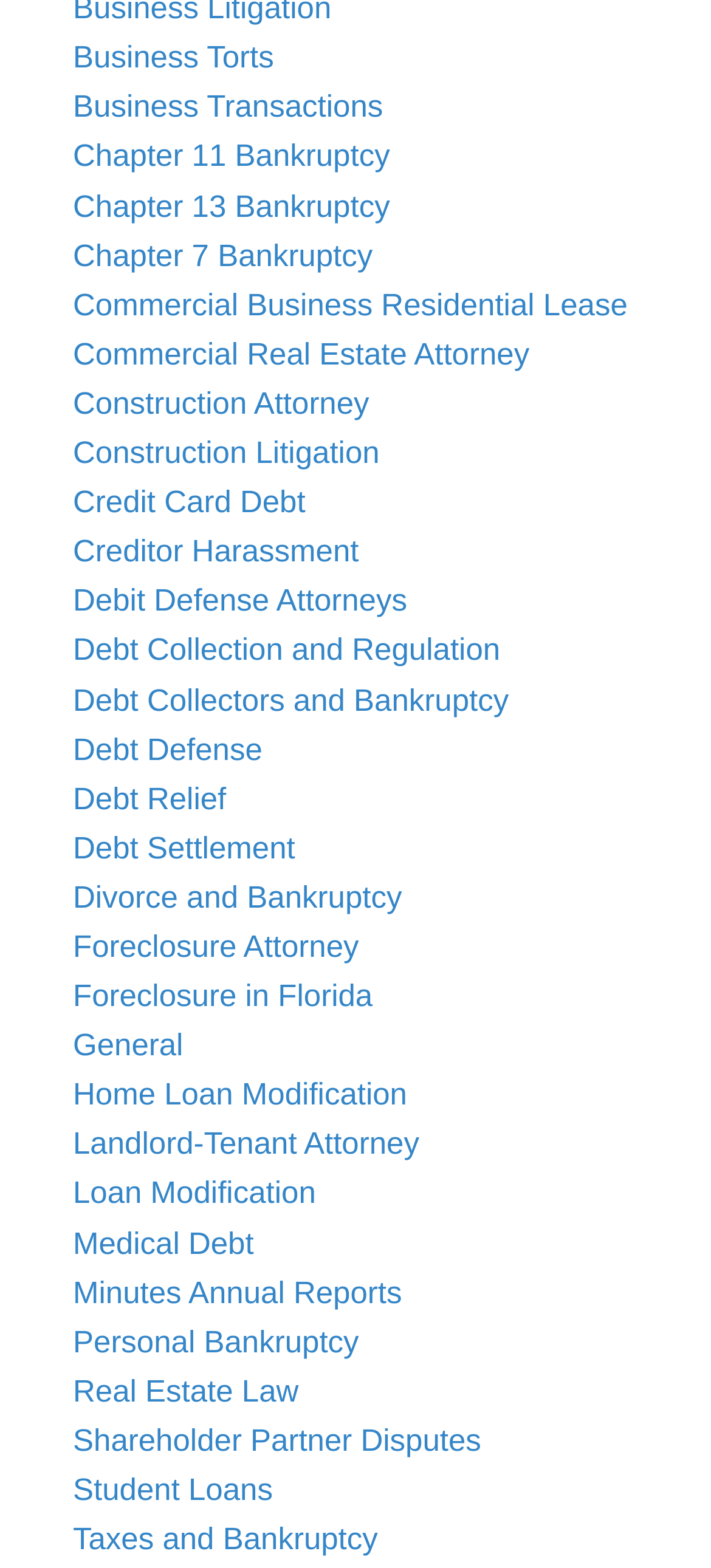Please provide a brief answer to the question using only one word or phrase: 
What is the topic of the link at the top of the webpage?

Business Torts